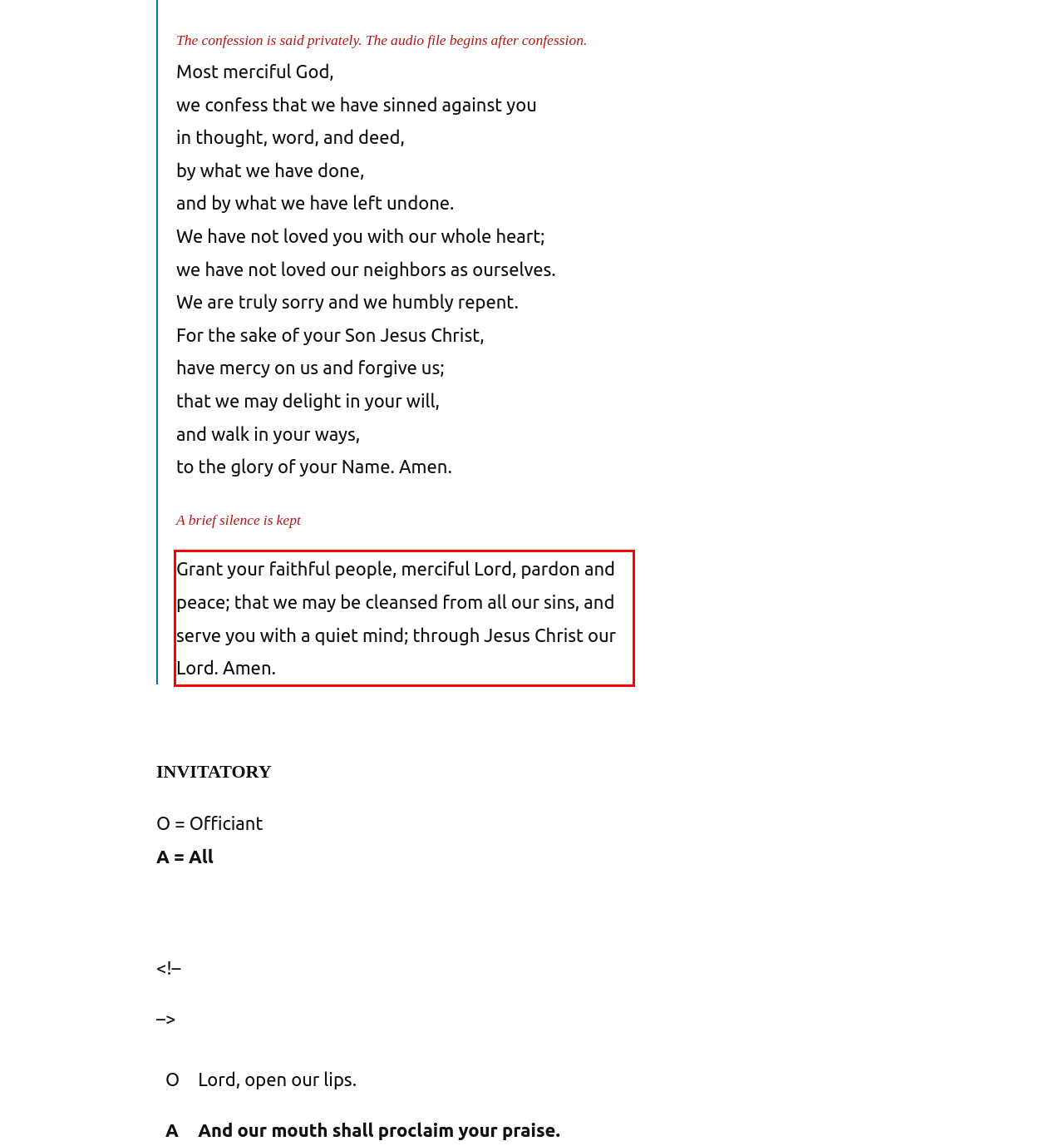Please examine the webpage screenshot and extract the text within the red bounding box using OCR.

Grant your faithful people, merciful Lord, pardon and peace; that we may be cleansed from all our sins, and serve you with a quiet mind; through Jesus Christ our Lord. Amen.